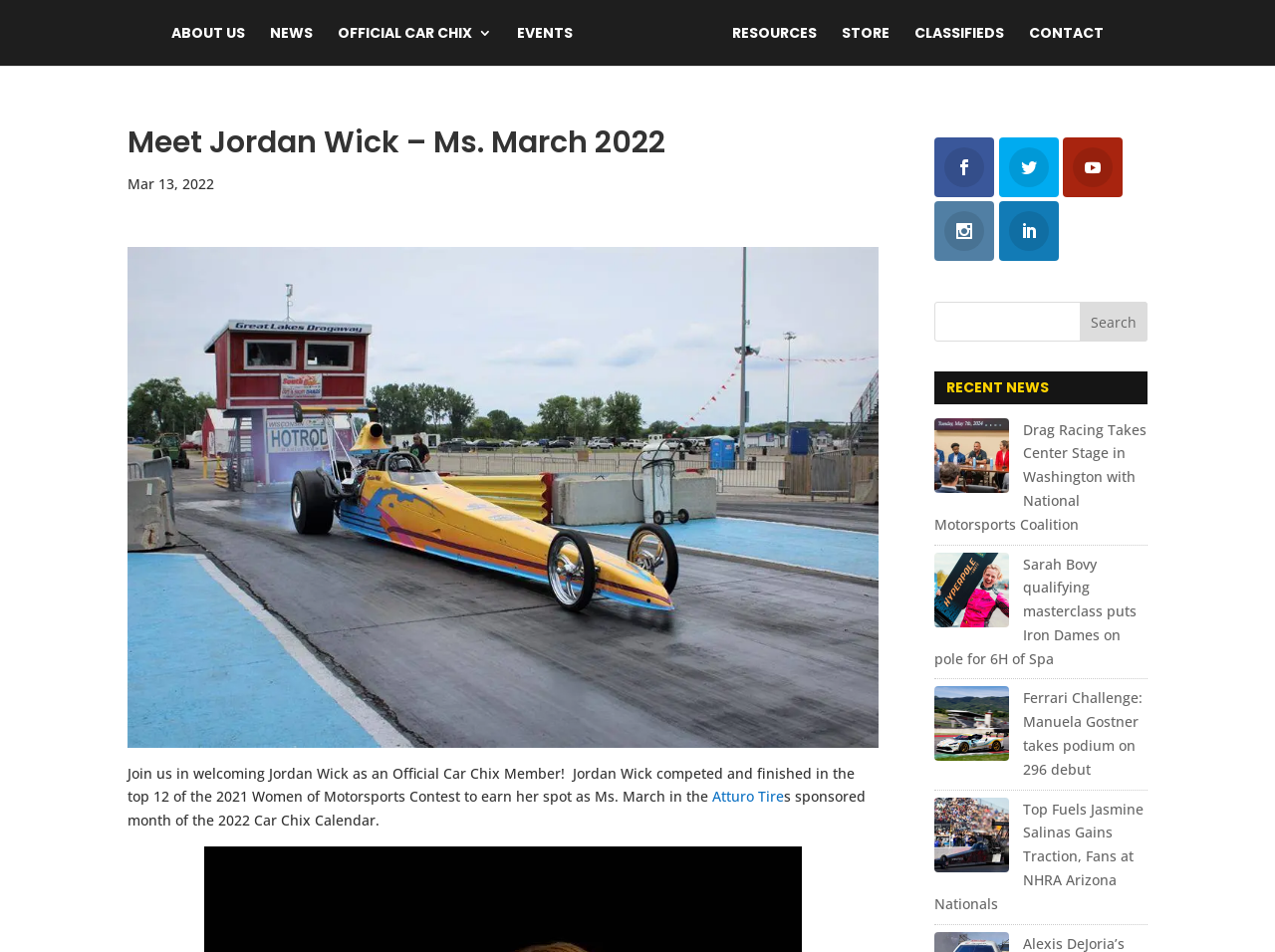Can you determine the main header of this webpage?

Meet Jordan Wick – Ms. March 2022